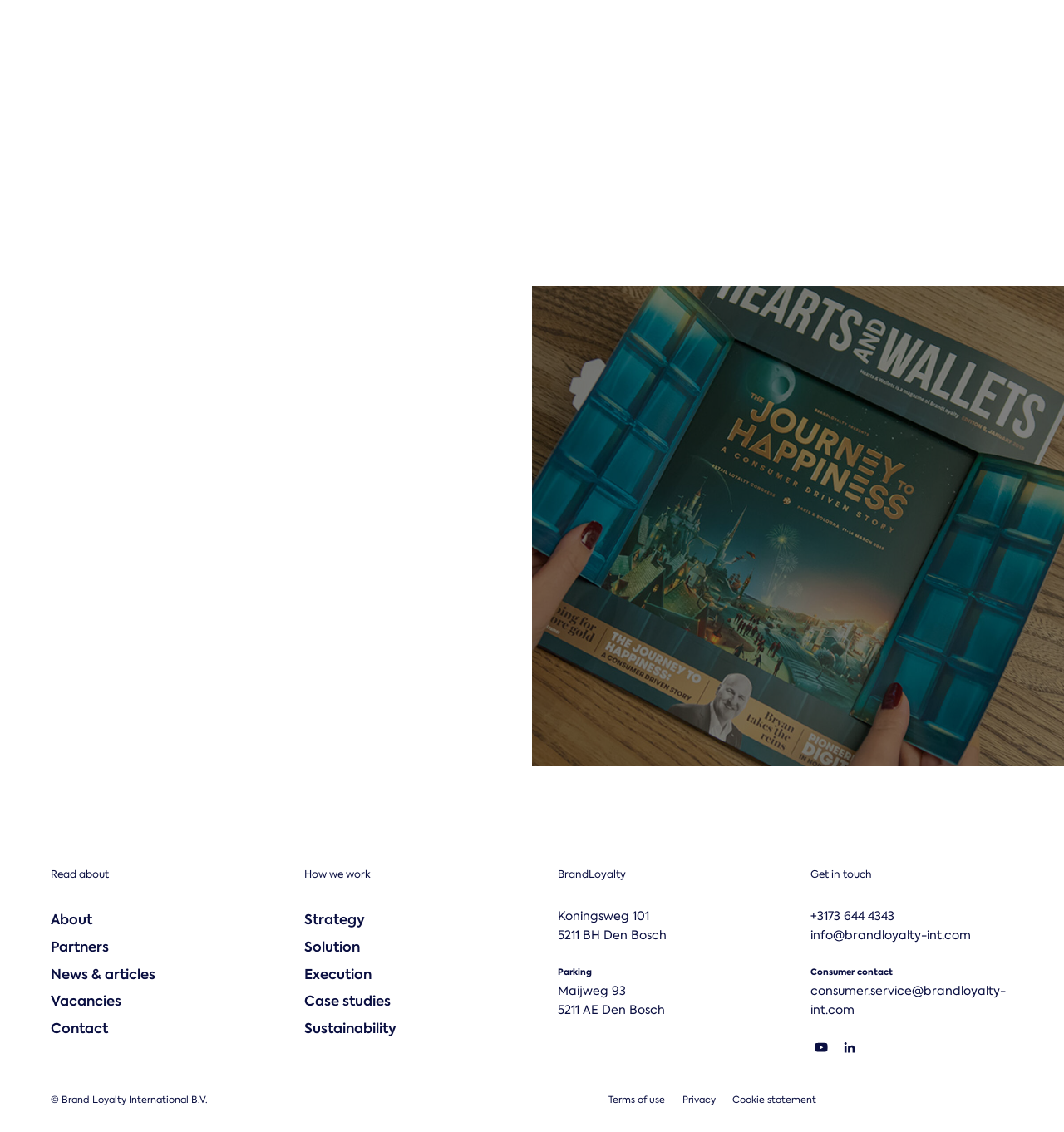Determine the bounding box coordinates for the clickable element to execute this instruction: "Request Hearts & Wallets". Provide the coordinates as four float numbers between 0 and 1, i.e., [left, top, right, bottom].

[0.54, 0.626, 0.764, 0.67]